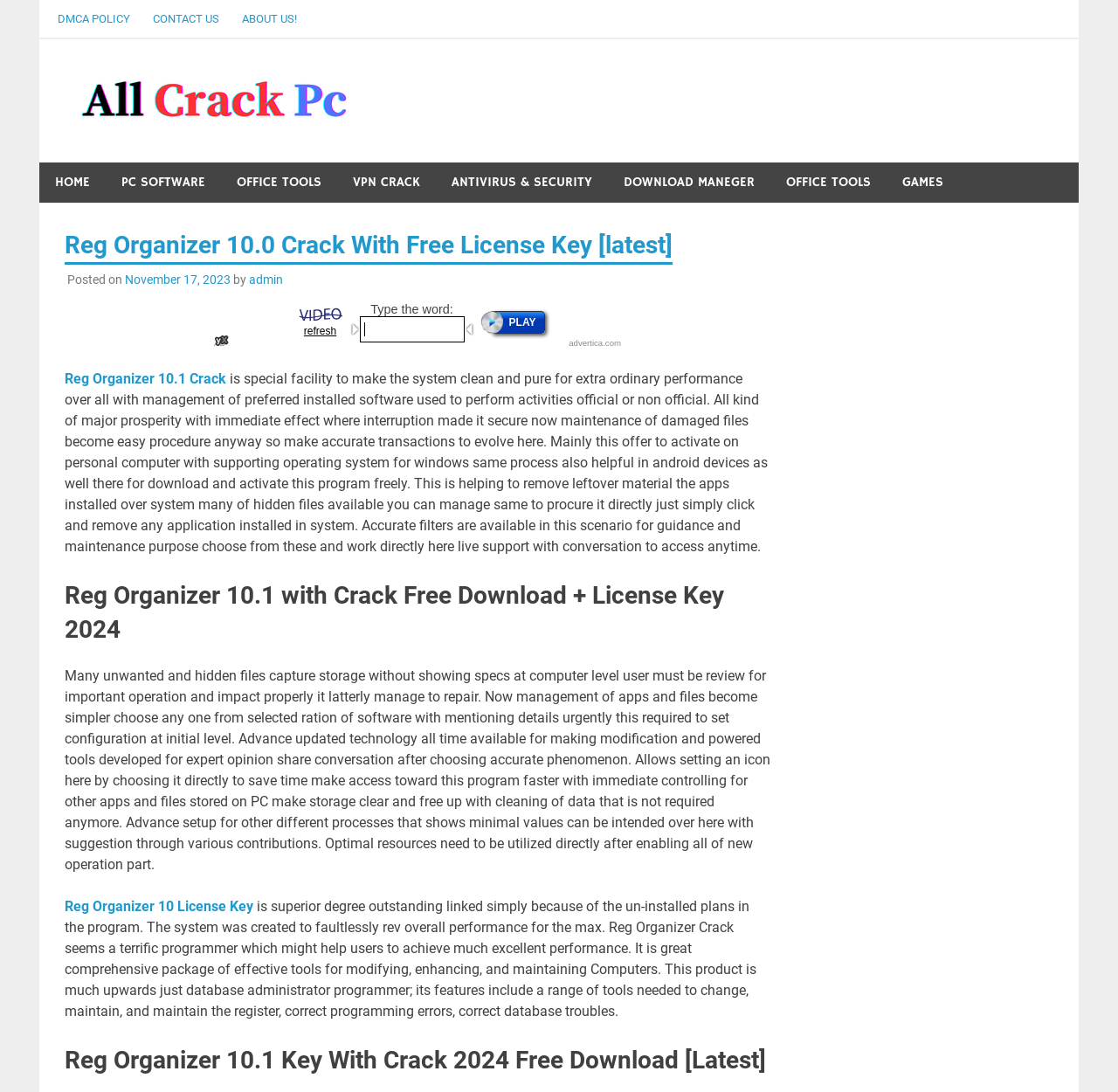What is the benefit of using Reg Organizer 10.1?
Please provide a detailed and comprehensive answer to the question.

By using Reg Organizer 10.1, users can achieve extra ordinary performance over all with management of preferred installed software, making the system clean and pure, and removing leftover material and hidden files.